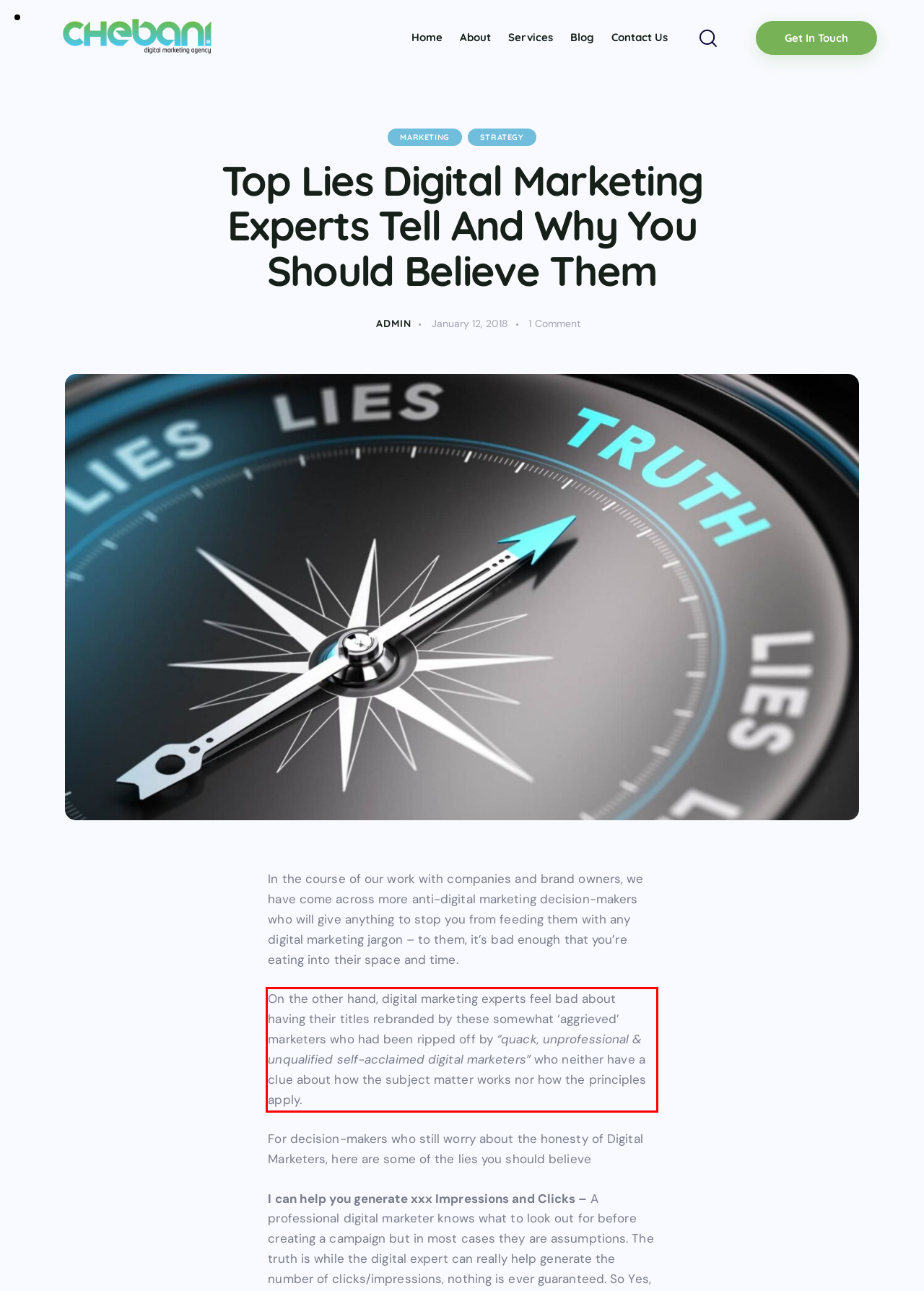Extract and provide the text found inside the red rectangle in the screenshot of the webpage.

On the other hand, digital marketing experts feel bad about having their titles rebranded by these somewhat ‘aggrieved’ marketers who had been ripped off by “quack, unprofessional & unqualified self-acclaimed digital marketers” who neither have a clue about how the subject matter works nor how the principles apply.